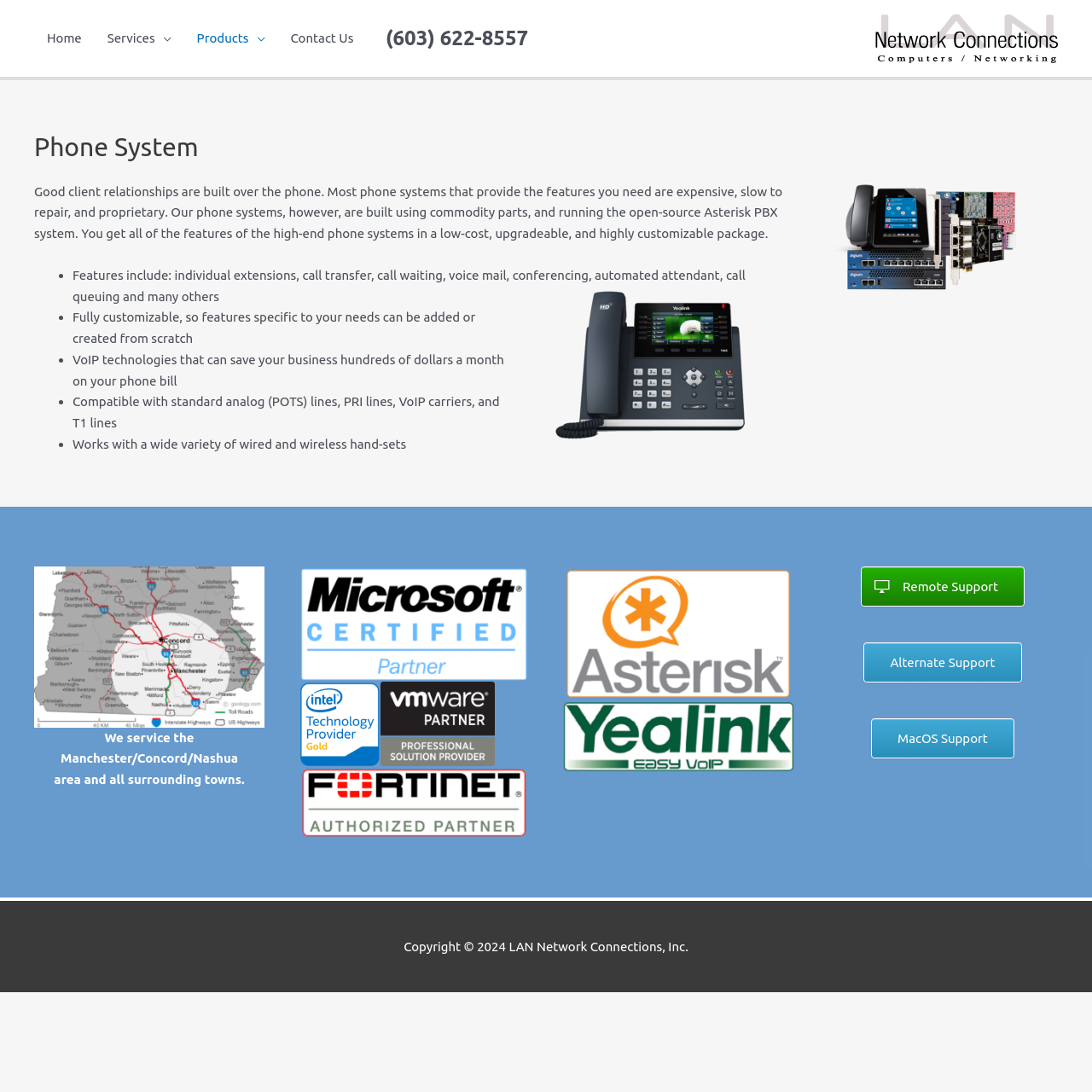What is the copyright year?
Answer with a single word or phrase, using the screenshot for reference.

2024